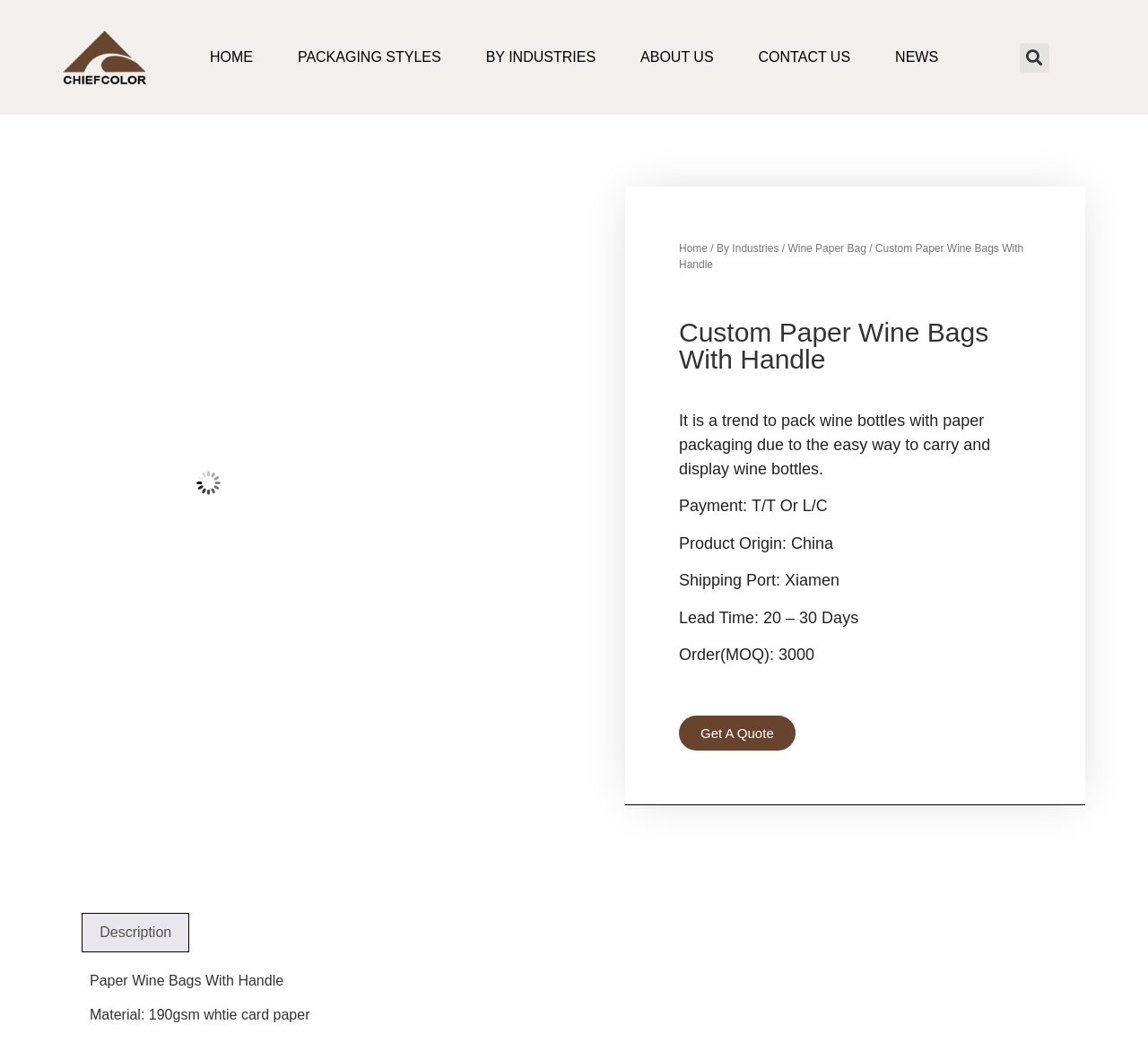Extract the text of the main heading from the webpage.

Custom Paper Wine Bags With Handle